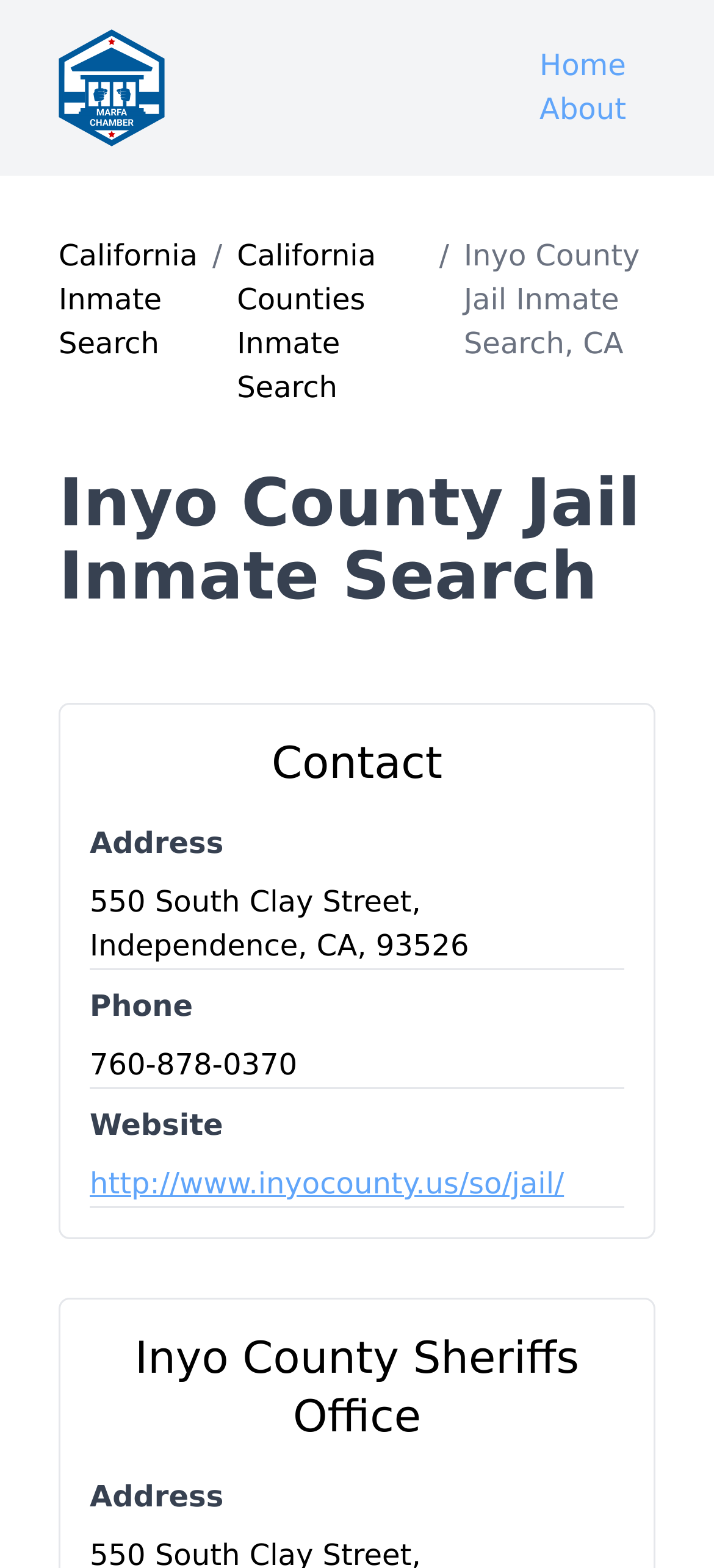Construct a thorough caption encompassing all aspects of the webpage.

The webpage is about searching for inmates incarcerated in Inyo County Jail, California. At the top left corner, there is a logo image with a corresponding link. On the top right corner, there are three links: "Home", "About", and a separator line. Below the logo, there is a link to "California Inmate Search" and another link to "California Counties Inmate Search" with a separator line in between.

The main content of the webpage is divided into two sections. The first section has a heading "Inyo County Jail Inmate Search" and displays the title "Inyo County Jail Inmate Search, CA". The second section has a heading "Contact" and provides detailed contact information, including address, phone number, and website. The address is "550 South Clay Street, Independence, CA, 93526", the phone number is "760-878-0370", and the website is "http://www.inyocounty.us/so/jail/".

Below the contact information, there is another heading "Inyo County Sheriffs Office" with a repeated "Address" label, but no corresponding address information is provided.